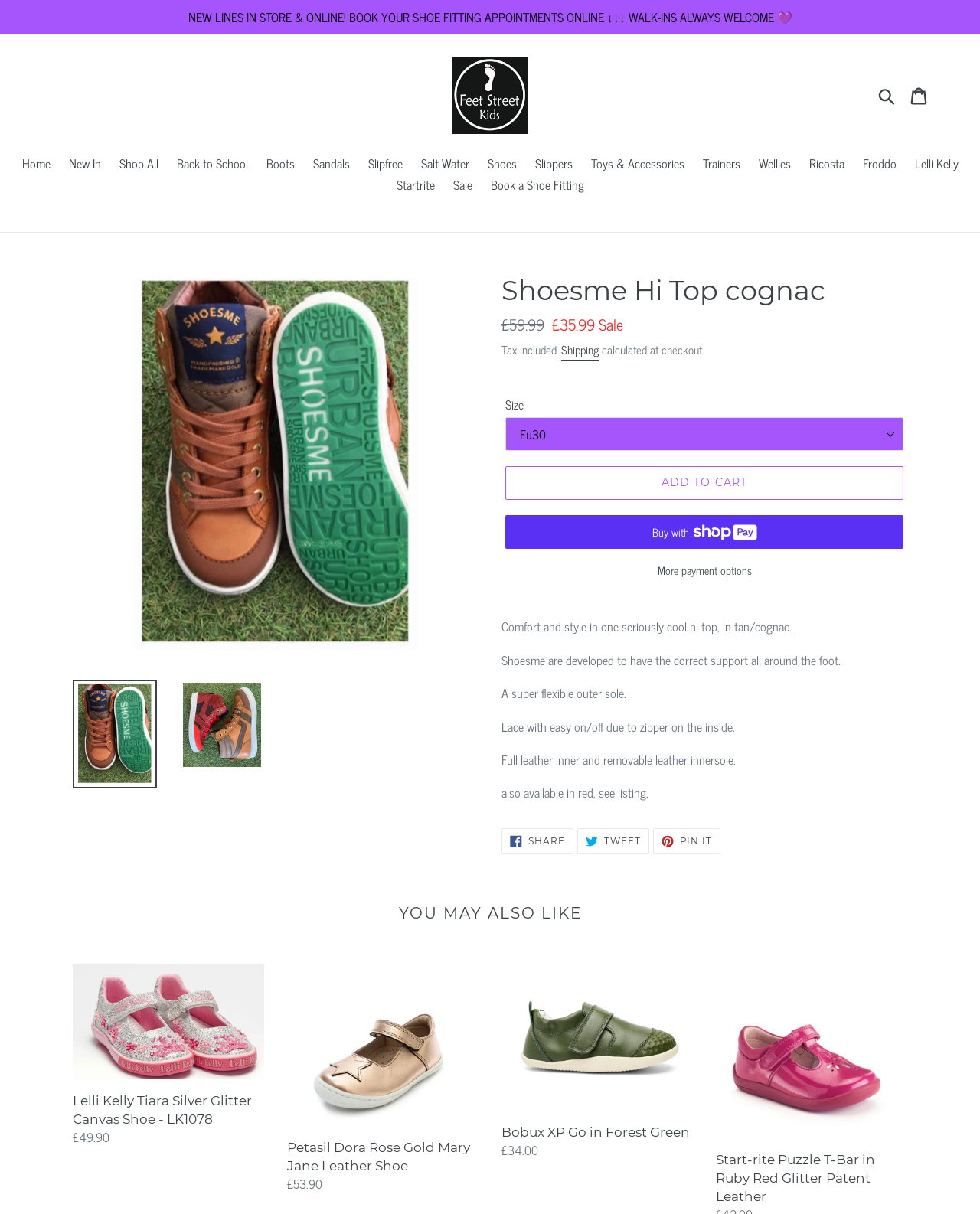Determine the bounding box coordinates in the format (top-left x, top-left y, bottom-right x, bottom-right y). Ensure all values are floating point numbers between 0 and 1. Identify the bounding box of the UI element described by: Boots

[0.264, 0.127, 0.308, 0.144]